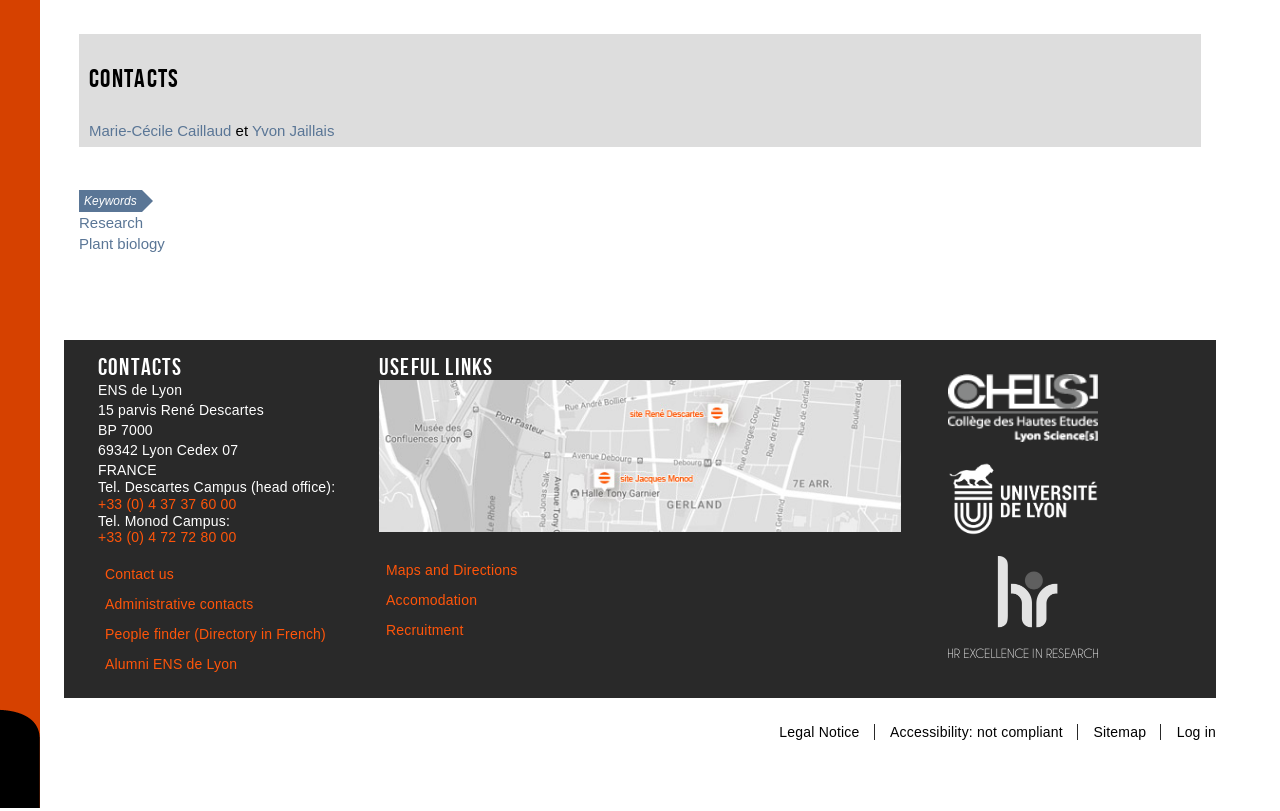Please reply to the following question using a single word or phrase: 
What is the name of the campus with phone number +33 (0) 4 72 72 80 00?

Monod Campus